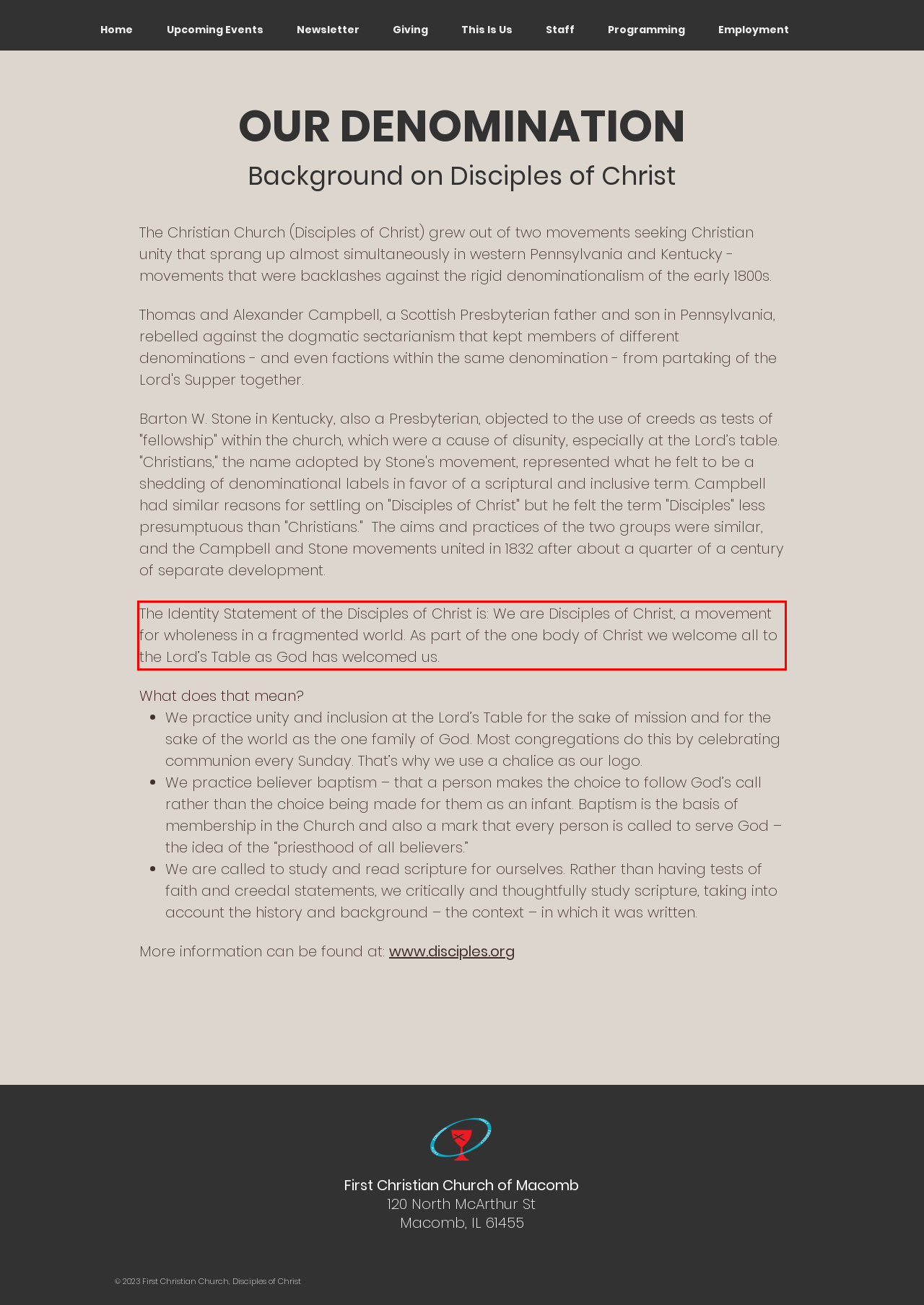Identify and transcribe the text content enclosed by the red bounding box in the given screenshot.

The Identity Statement of the Disciples of Christ is: We are Disciples of Christ, a movement for wholeness in a fragmented world. As part of the one body of Christ we welcome all to the Lord’s Table as God has welcomed us.